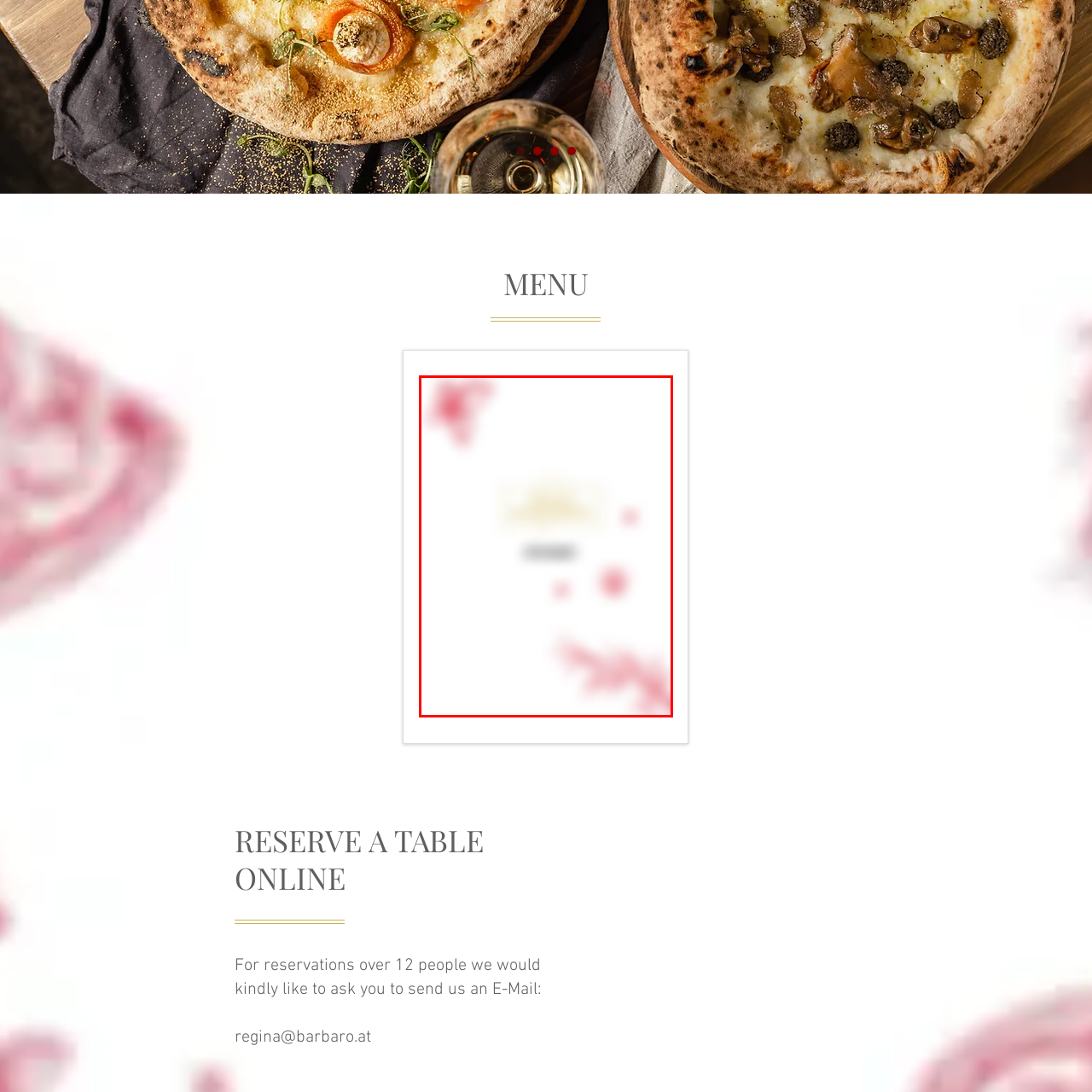Generate a comprehensive caption for the picture highlighted by the red outline.

The image prominently features a decorative menu cover, titled "Speisekarte," which translates to "Menu" in English. The background is predominantly light, providing a clean and elegant presentation. Accompanying the title, subtle floral designs in soft shades of pink accentuate the edges, adding a touch of sophistication. This design choice suggests a refined dining experience, likely associated with a restaurant or café setting. The overall aesthetic conveys a welcoming atmosphere, making it appealing to patrons looking to explore the offerings.